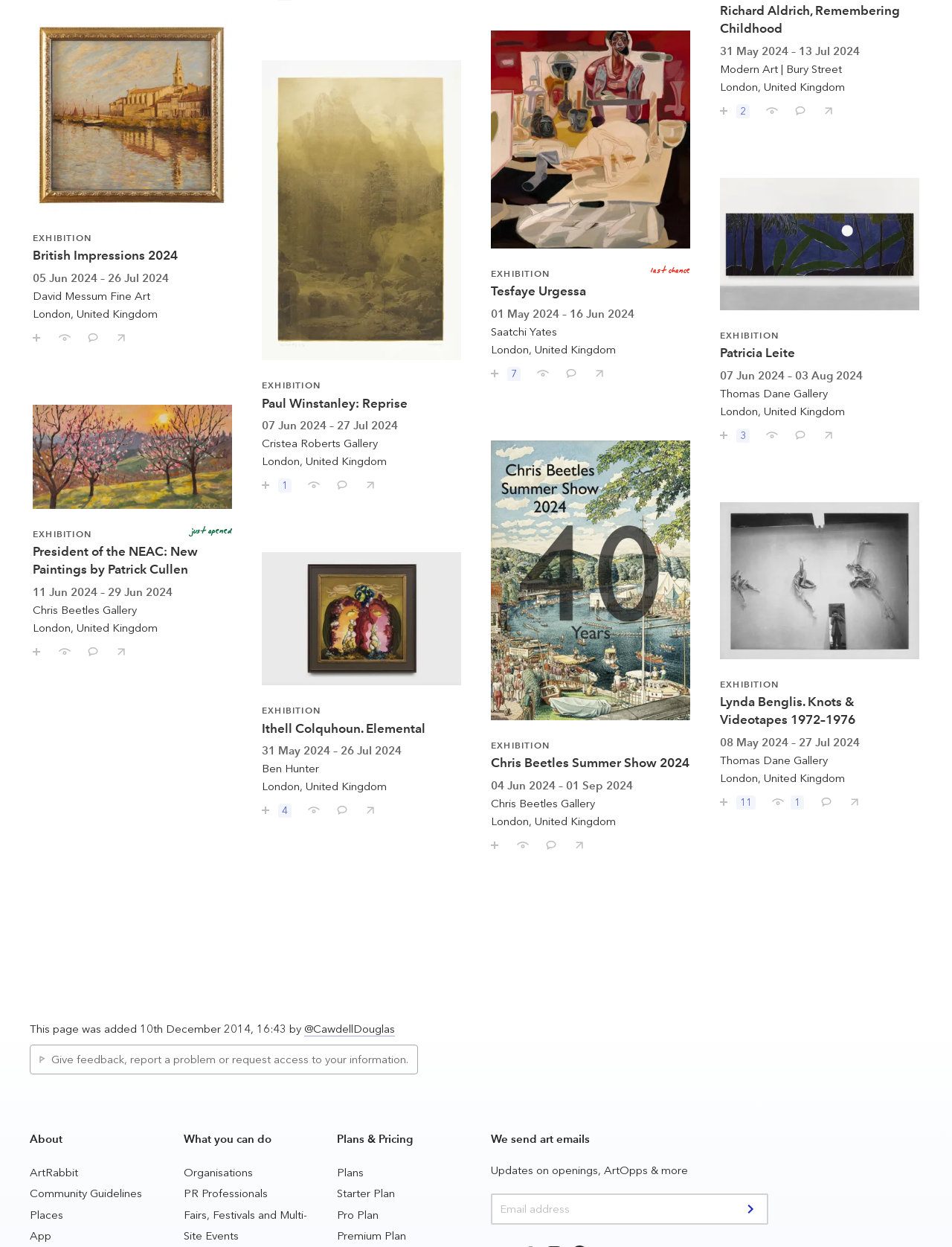Use a single word or phrase to respond to the question:
What is the title of the first exhibition?

British Impressions 2024